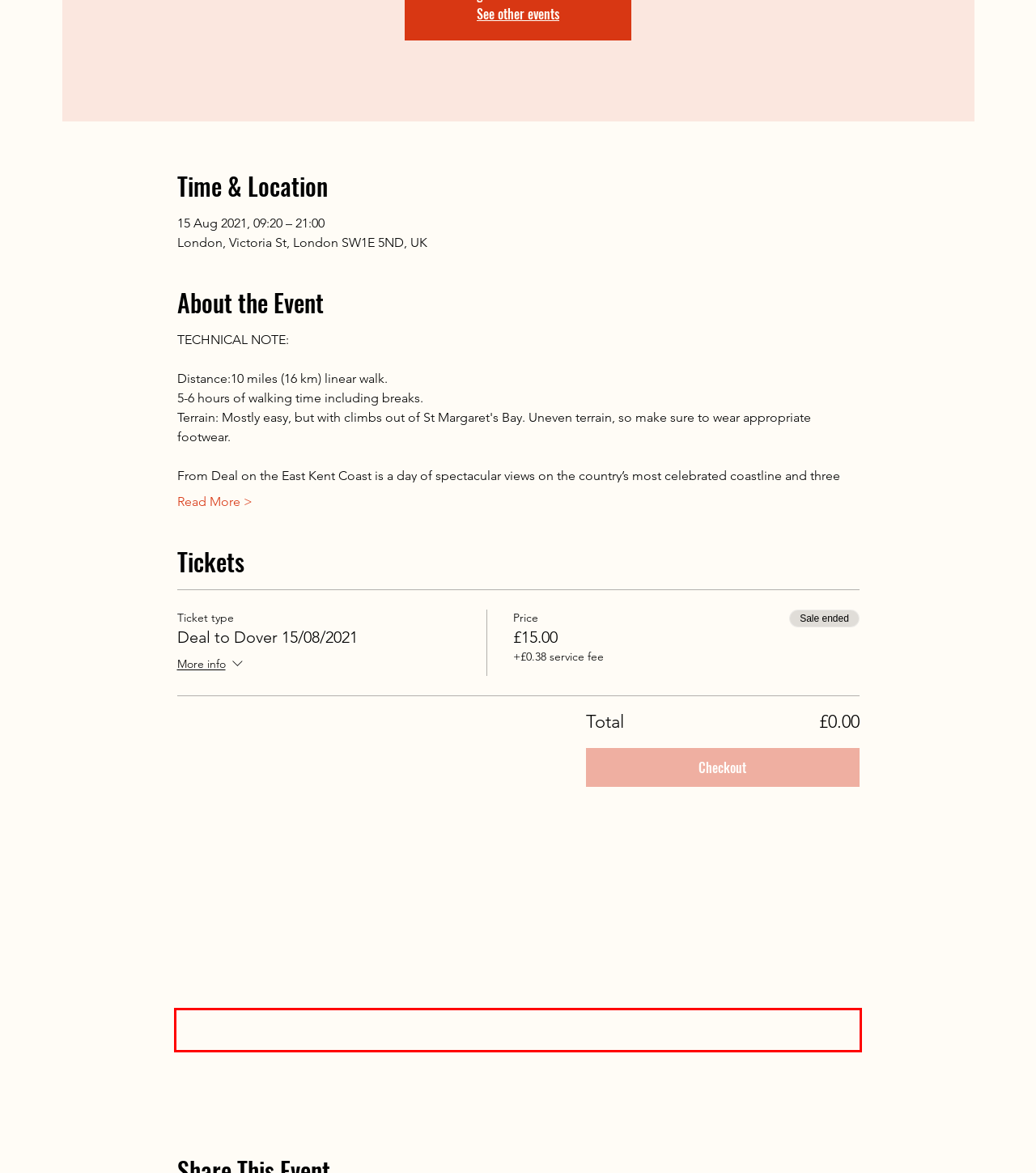Please examine the webpage screenshot containing a red bounding box and use OCR to recognize and output the text inside the red bounding box.

The magnificent Esplanade on Dover Seafront has won a national award for architectural excellence and offers awe-inspiring views of the Castle and the busy harbour.